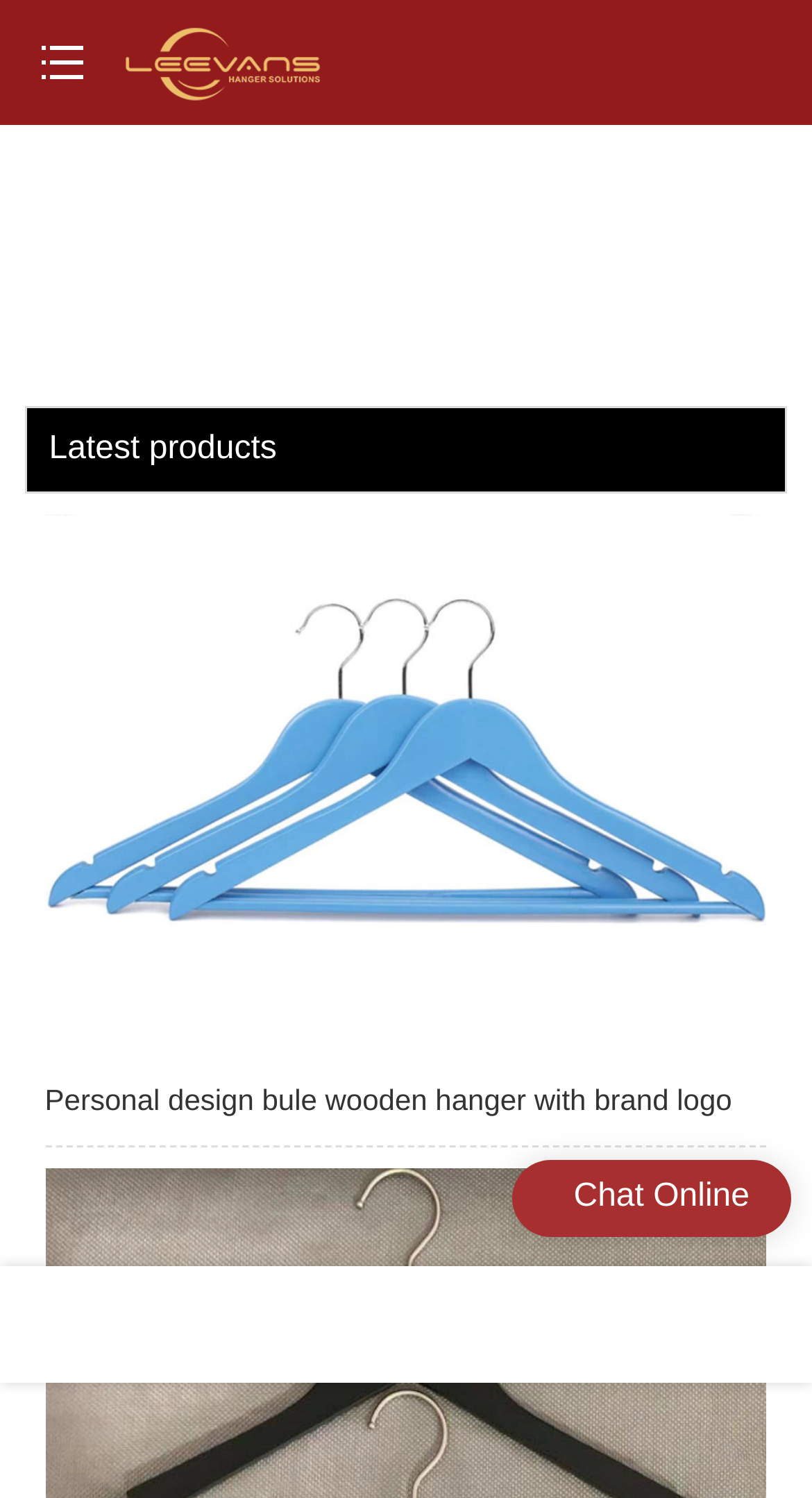What is the purpose of the button at the top? Please answer the question using a single word or phrase based on the image.

Unknown